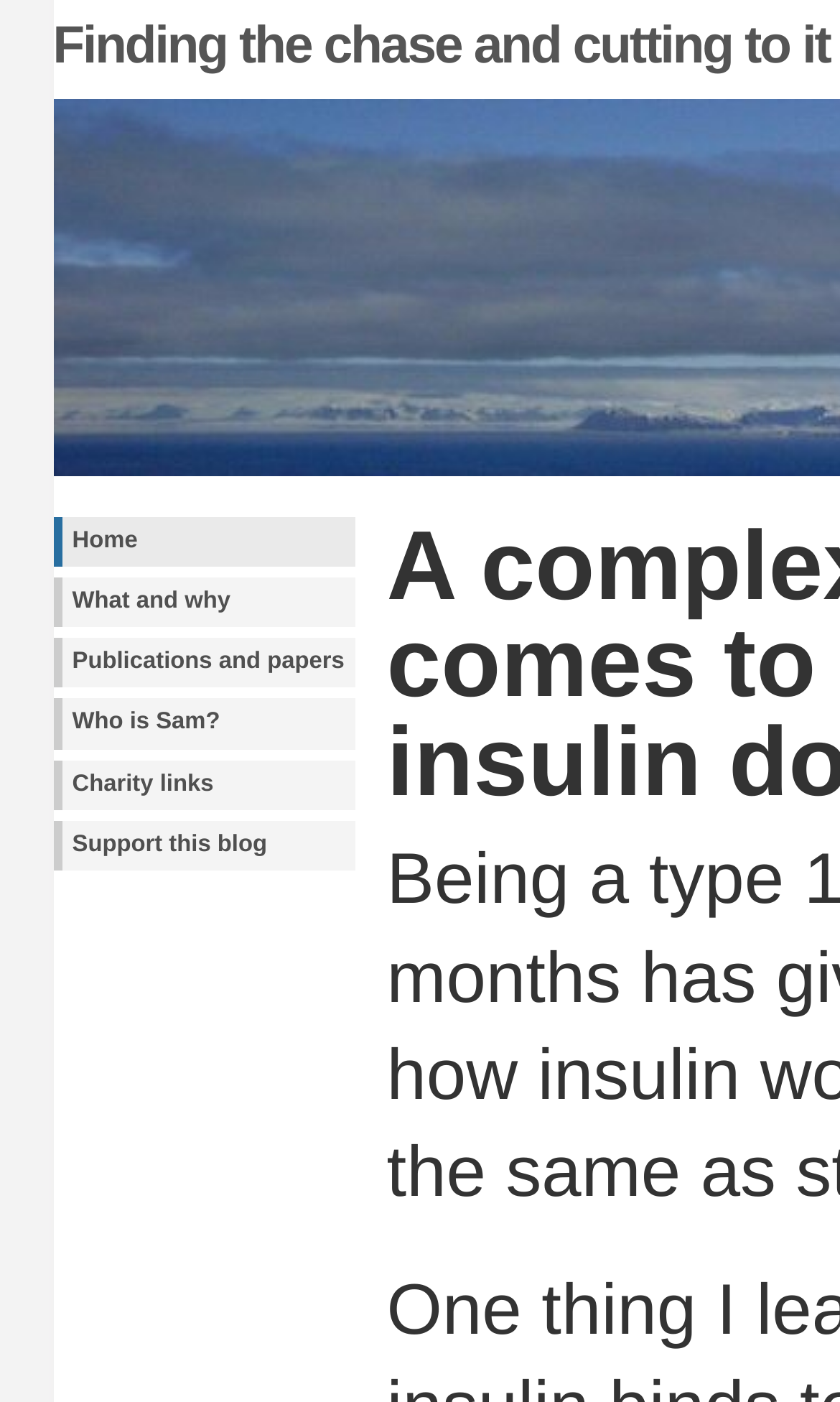Can you identify and provide the main heading of the webpage?

Finding the chase and cutting to it